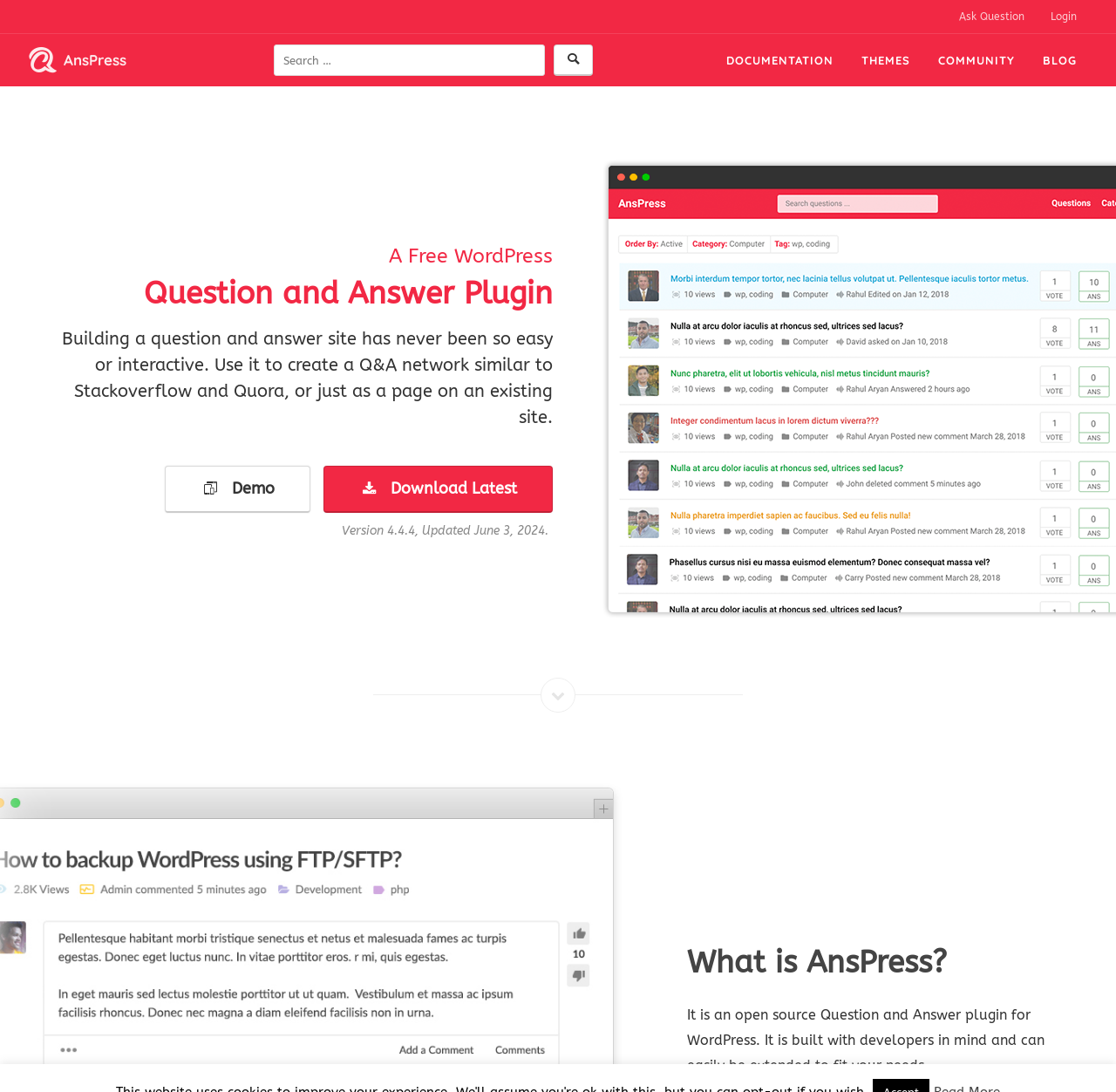Please locate the clickable area by providing the bounding box coordinates to follow this instruction: "Ask a question".

[0.848, 0.0, 0.93, 0.03]